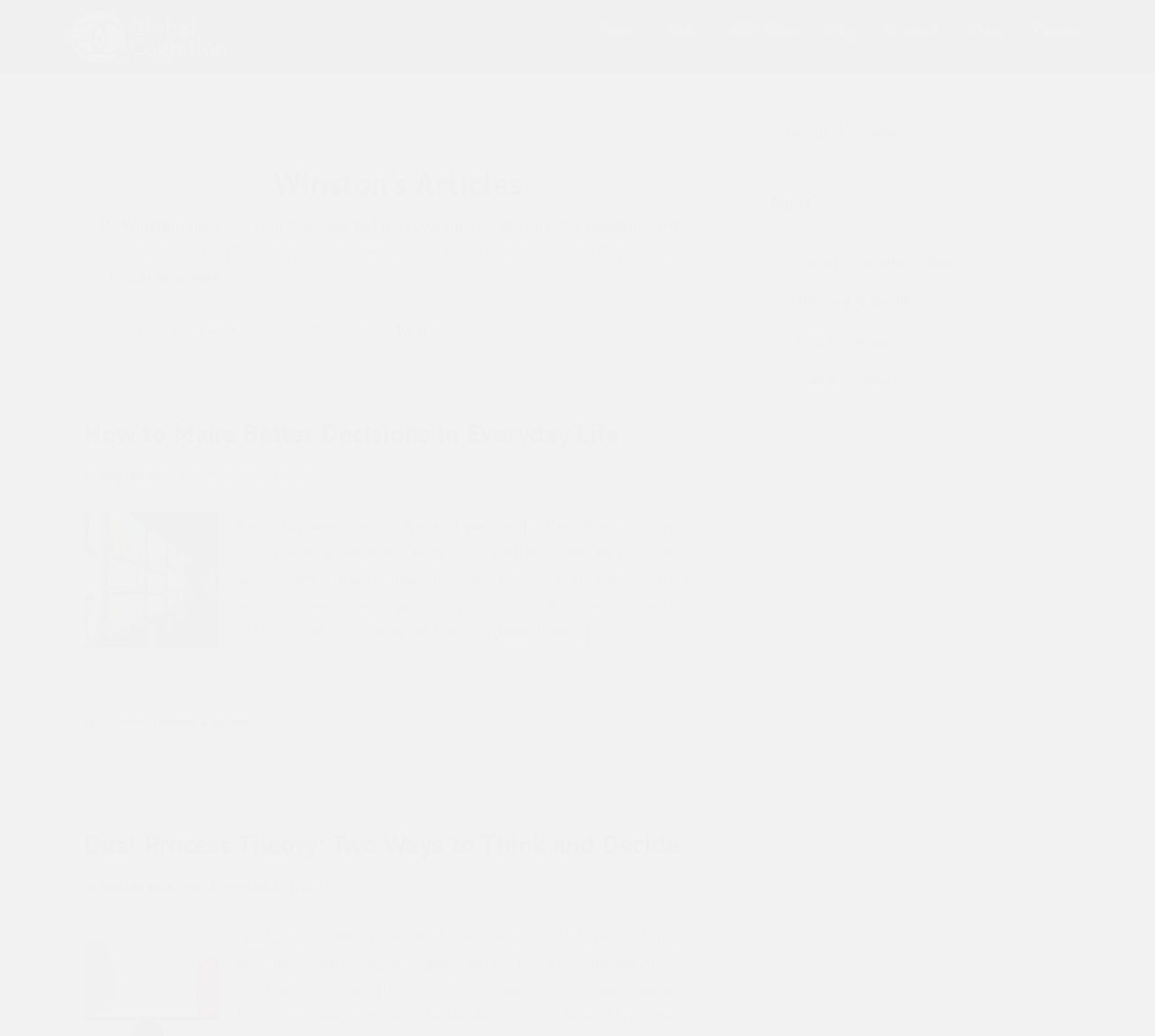Highlight the bounding box of the UI element that corresponds to this description: "Culture & Communication".

[0.689, 0.243, 0.828, 0.26]